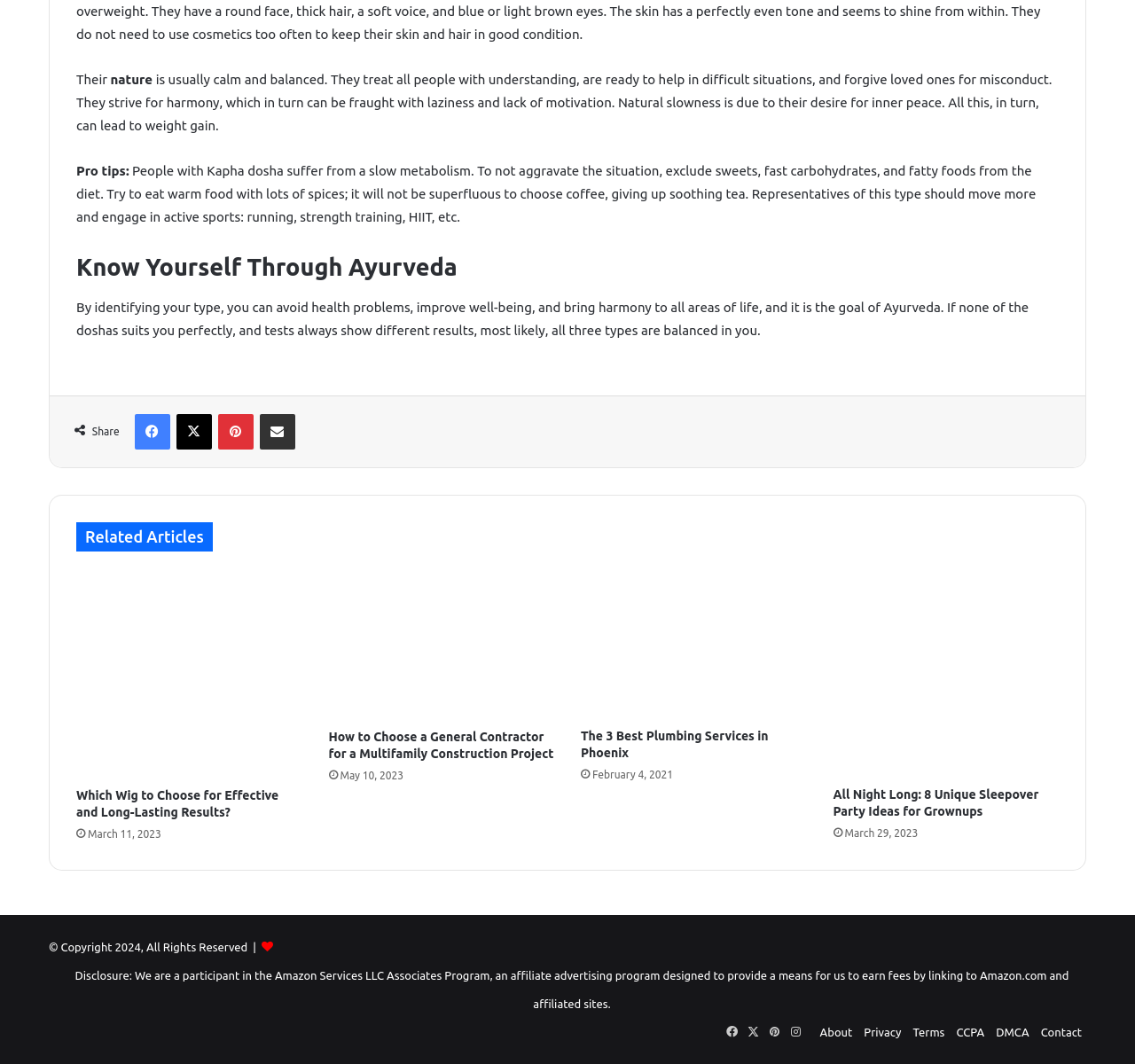Using the provided element description: "Share via Email", determine the bounding box coordinates of the corresponding UI element in the screenshot.

[0.229, 0.389, 0.26, 0.422]